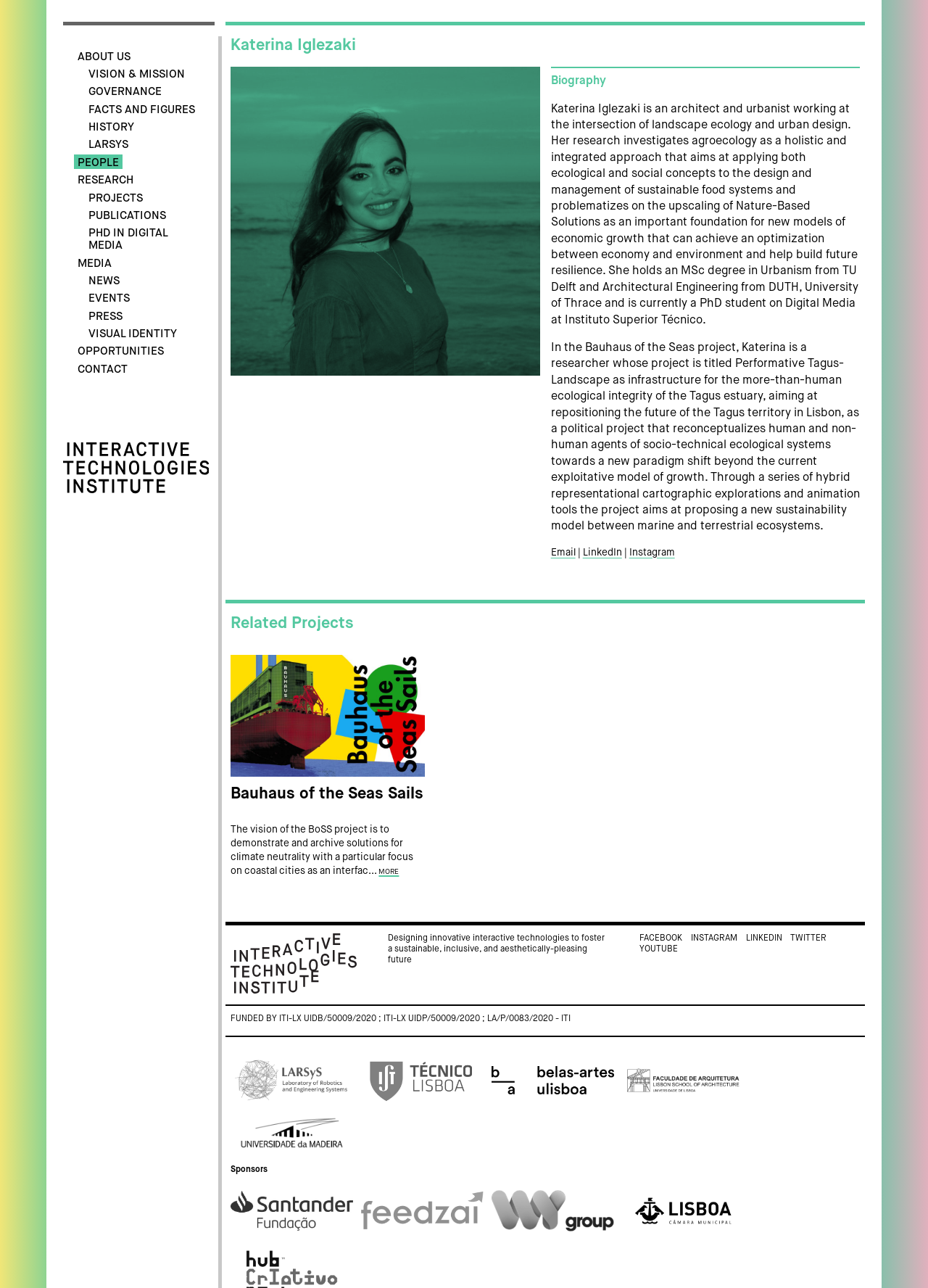What is the title of Katerina's research project?
Please provide a detailed answer to the question.

In the biography section, it is mentioned that Katerina's research project is titled 'Performative Tagus- Landscape as infrastructure for the more-than-human ecological integrity of the Tagus estuary'.